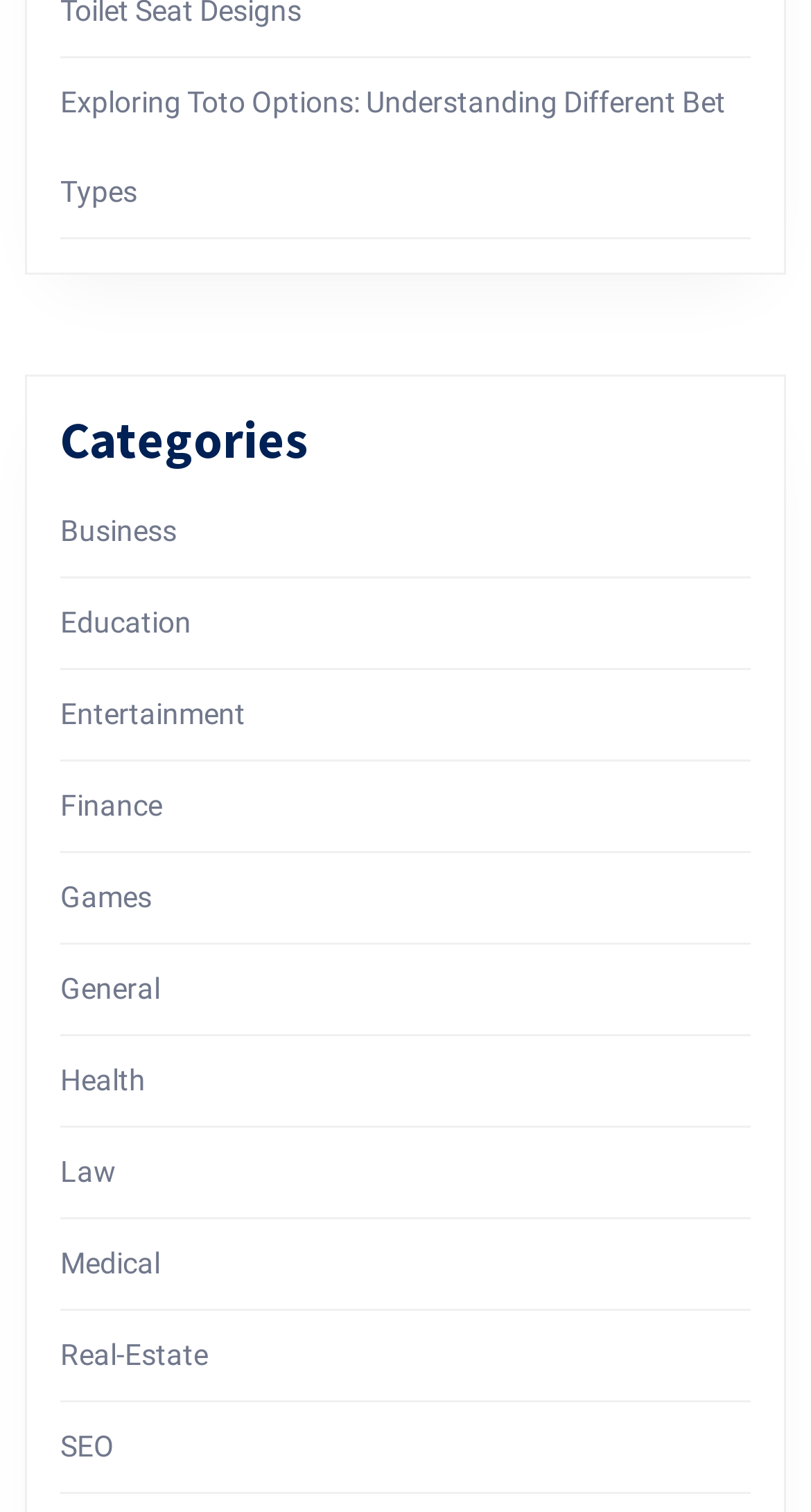Identify the bounding box of the HTML element described here: "admin". Provide the coordinates as four float numbers between 0 and 1: [left, top, right, bottom].

None